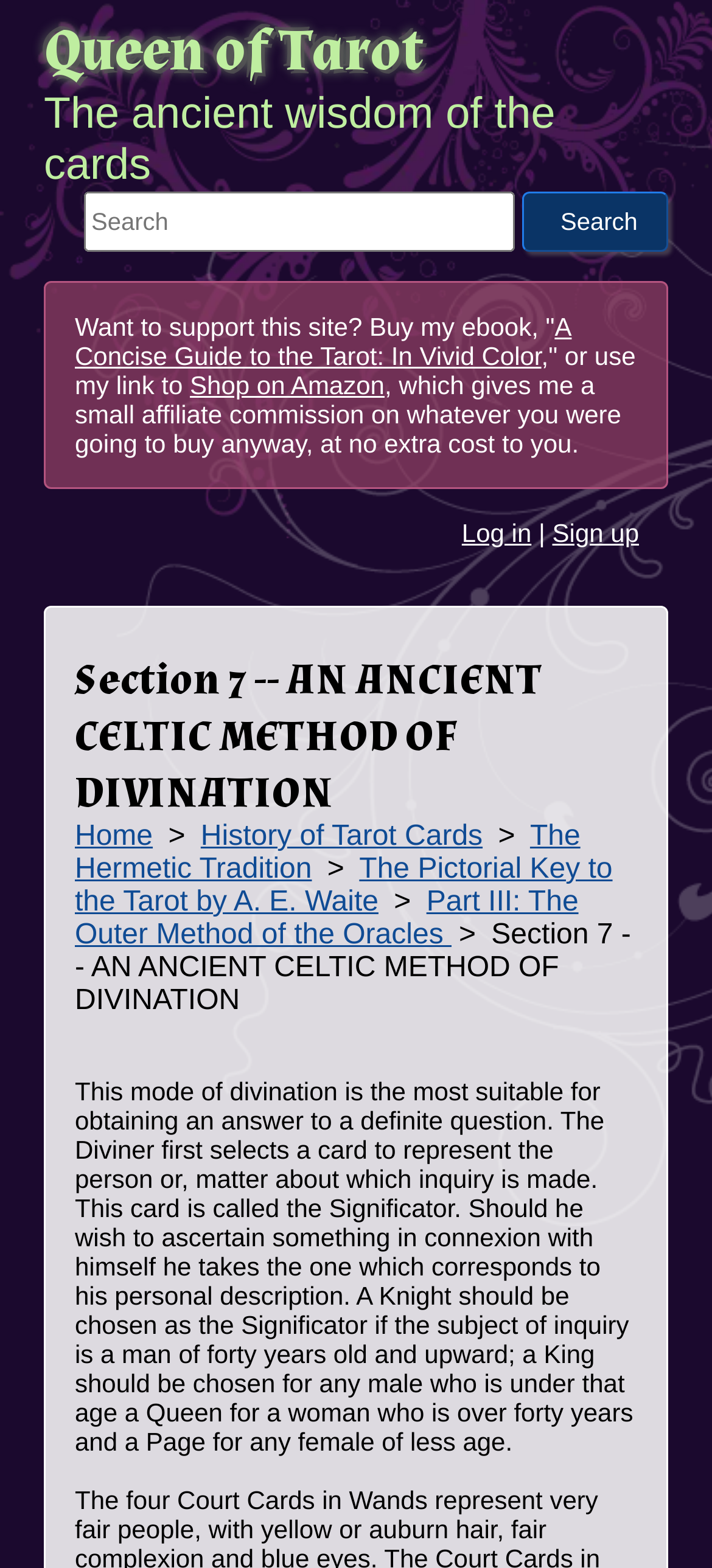Identify the bounding box coordinates for the element you need to click to achieve the following task: "Log in to the site". The coordinates must be four float values ranging from 0 to 1, formatted as [left, top, right, bottom].

[0.649, 0.33, 0.746, 0.349]